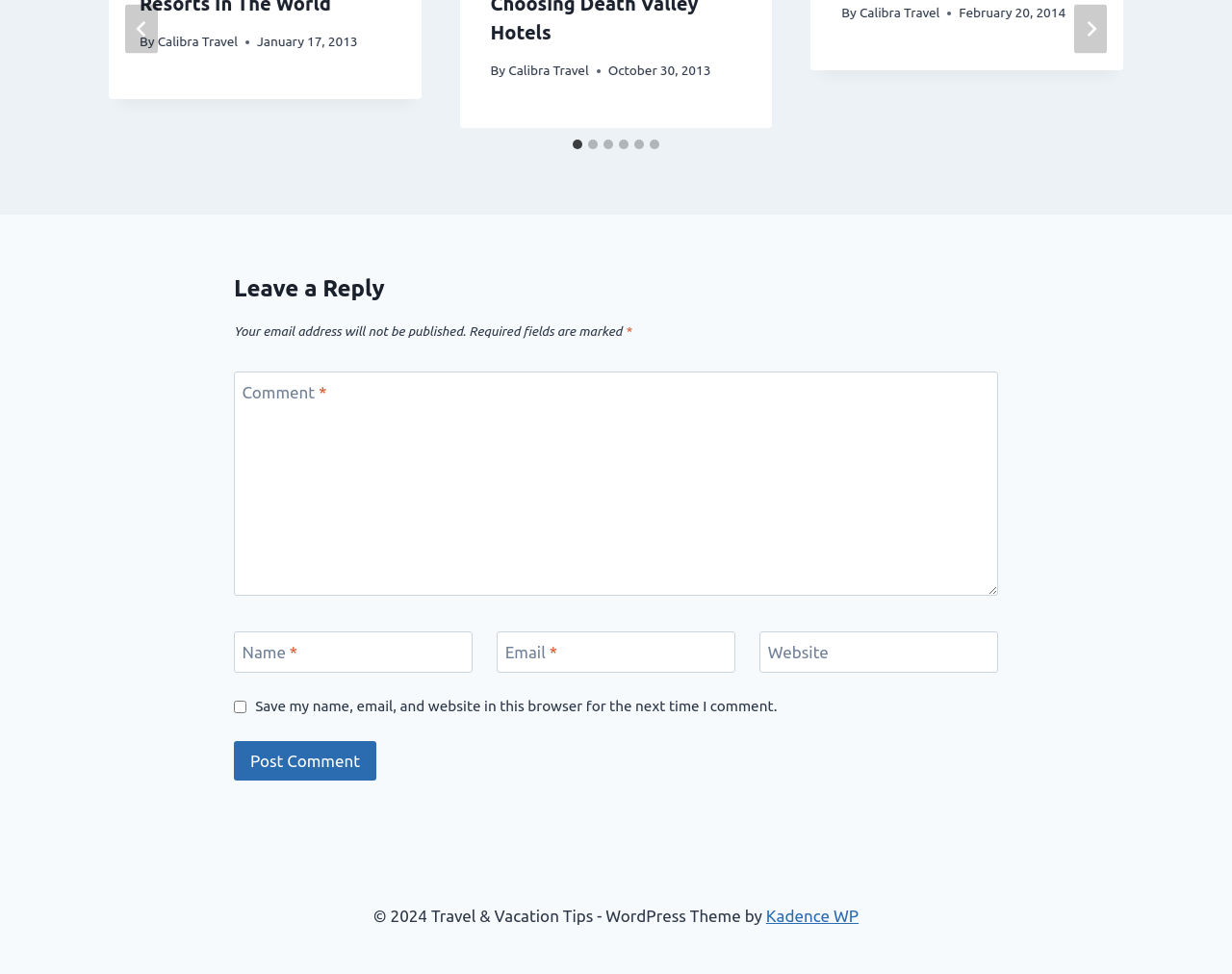Pinpoint the bounding box coordinates of the clickable area needed to execute the instruction: "Contact Us". The coordinates should be specified as four float numbers between 0 and 1, i.e., [left, top, right, bottom].

None